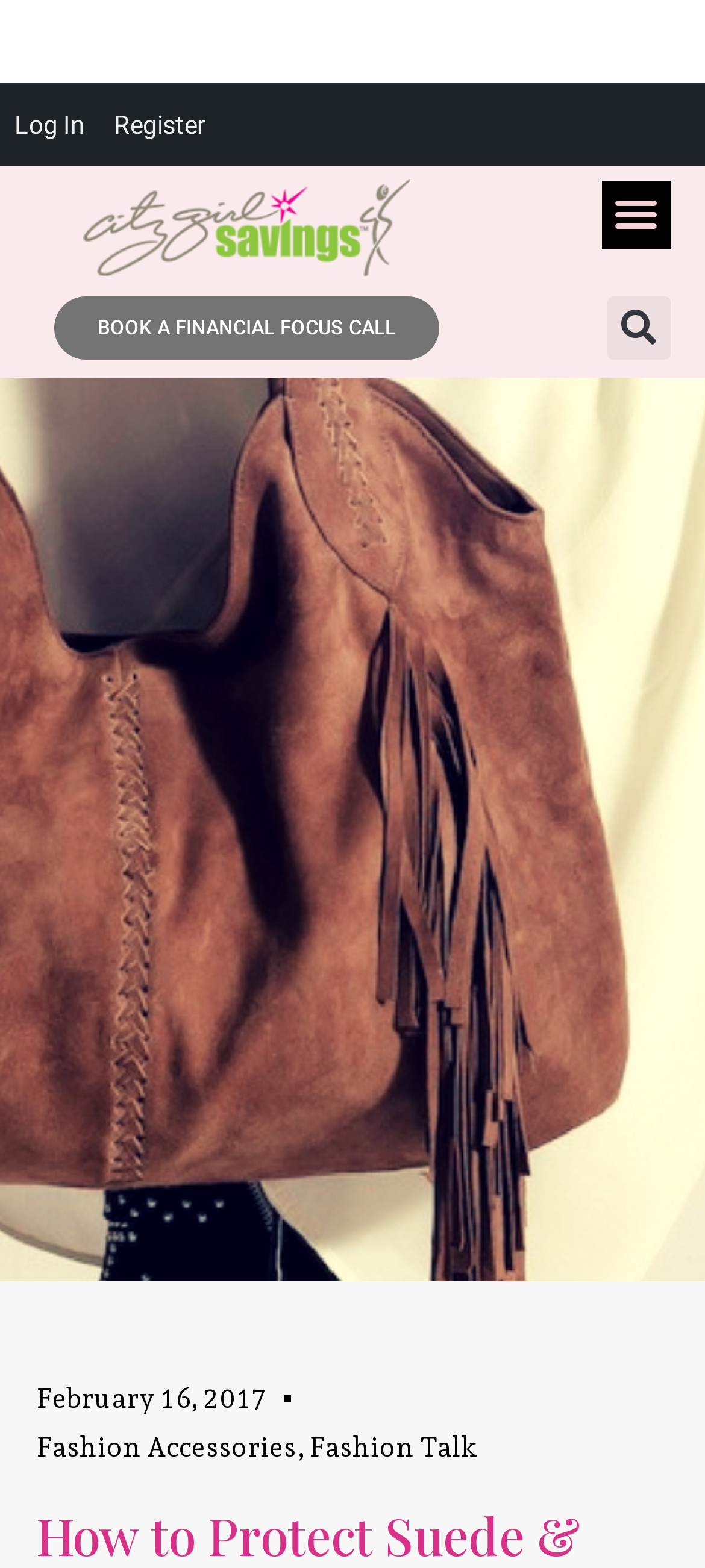Use a single word or phrase to answer the following:
What is the function of the search bar?

Search